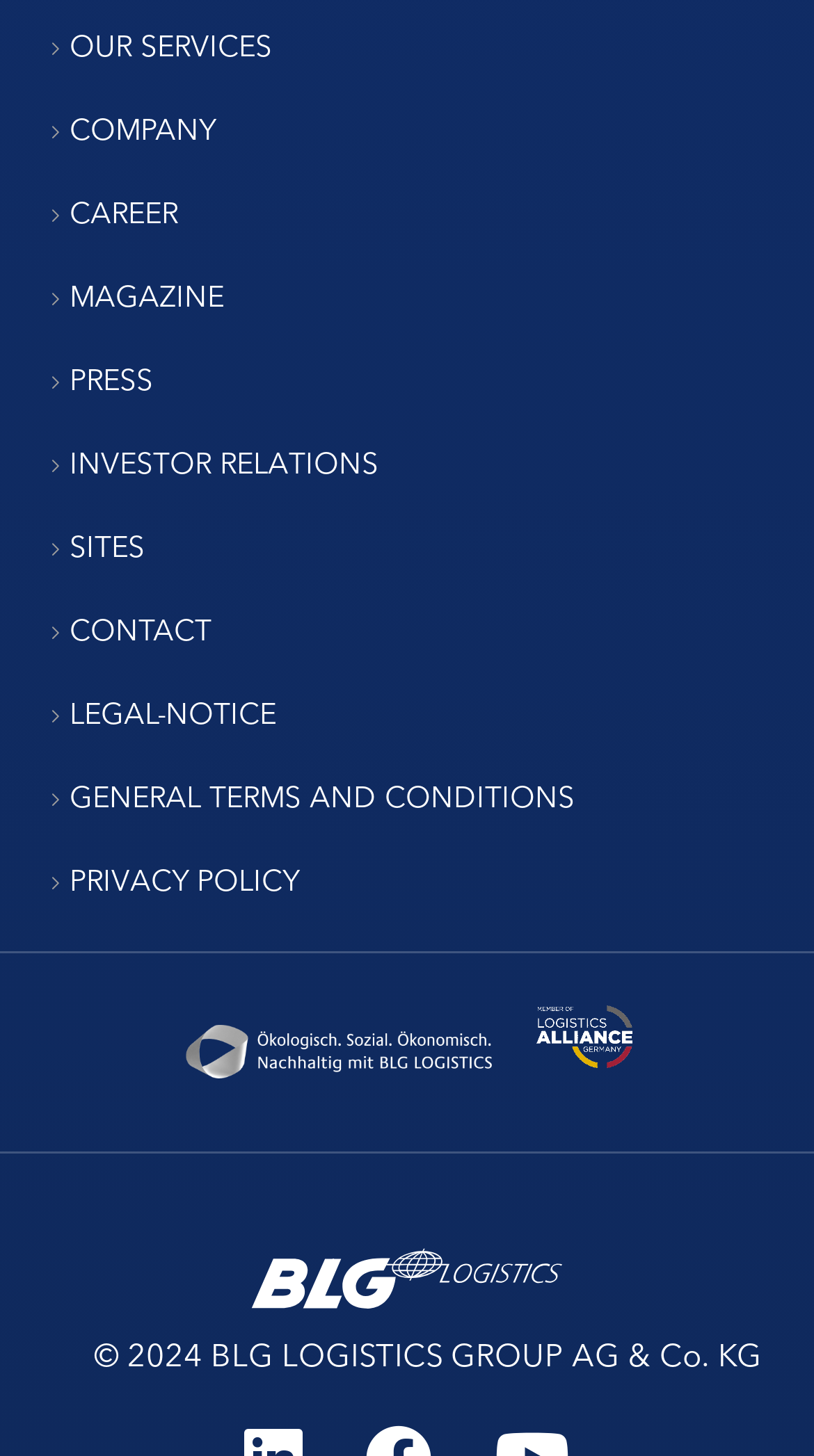How many links are in the top navigation menu?
Use the screenshot to answer the question with a single word or phrase.

9